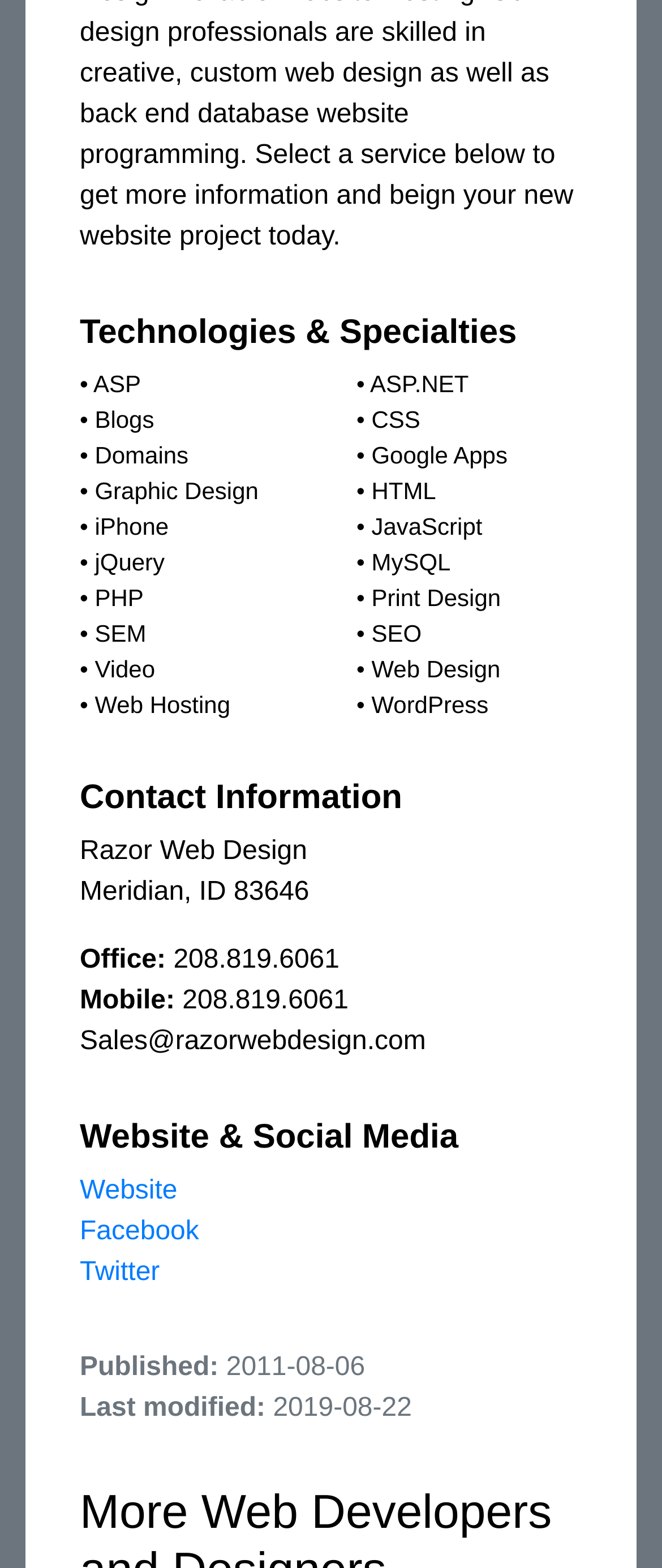Show me the bounding box coordinates of the clickable region to achieve the task as per the instruction: "Visit the Facebook page".

[0.121, 0.776, 0.301, 0.795]